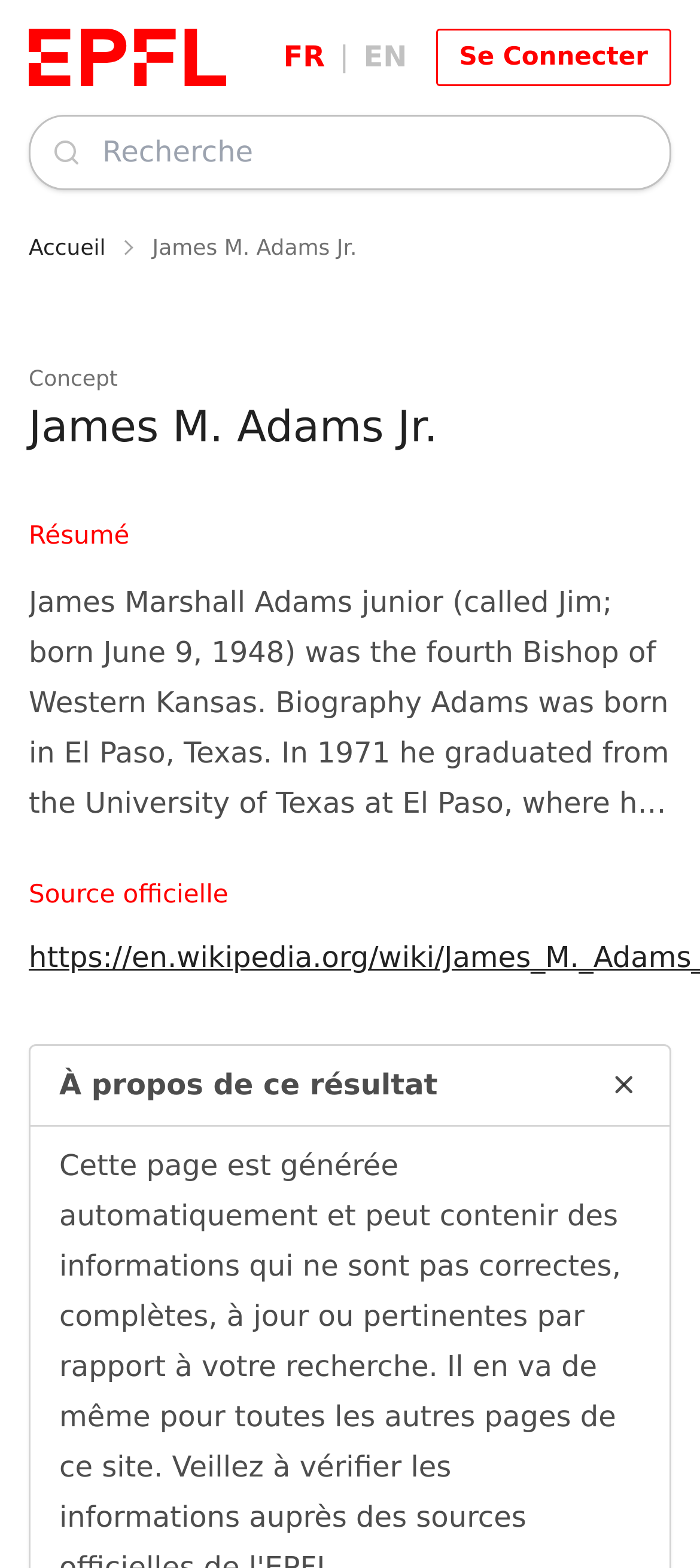What is the name of the person described on this webpage?
Please look at the screenshot and answer in one word or a short phrase.

James M. Adams Jr.